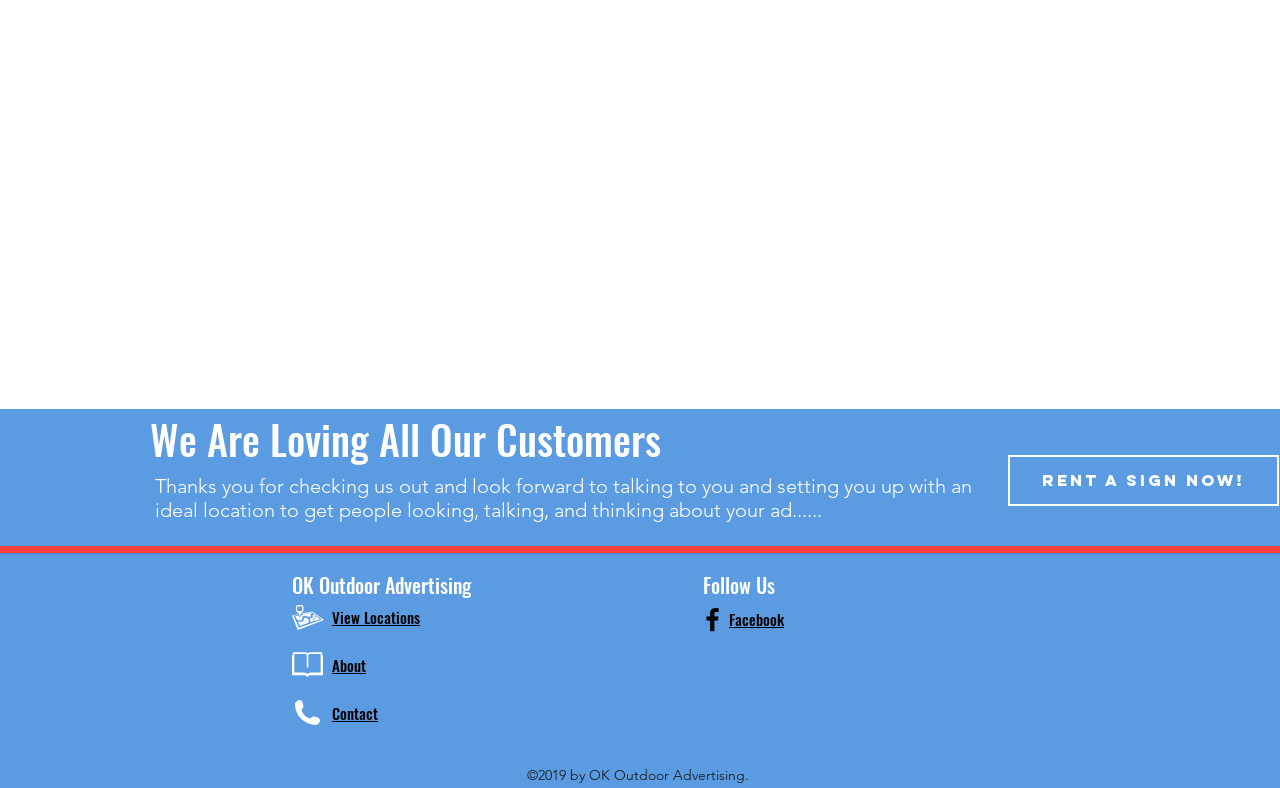Return the bounding box coordinates of the UI element that corresponds to this description: "name="Submit" value="Search"". The coordinates must be given as four float numbers in the range of 0 and 1, [left, top, right, bottom].

None